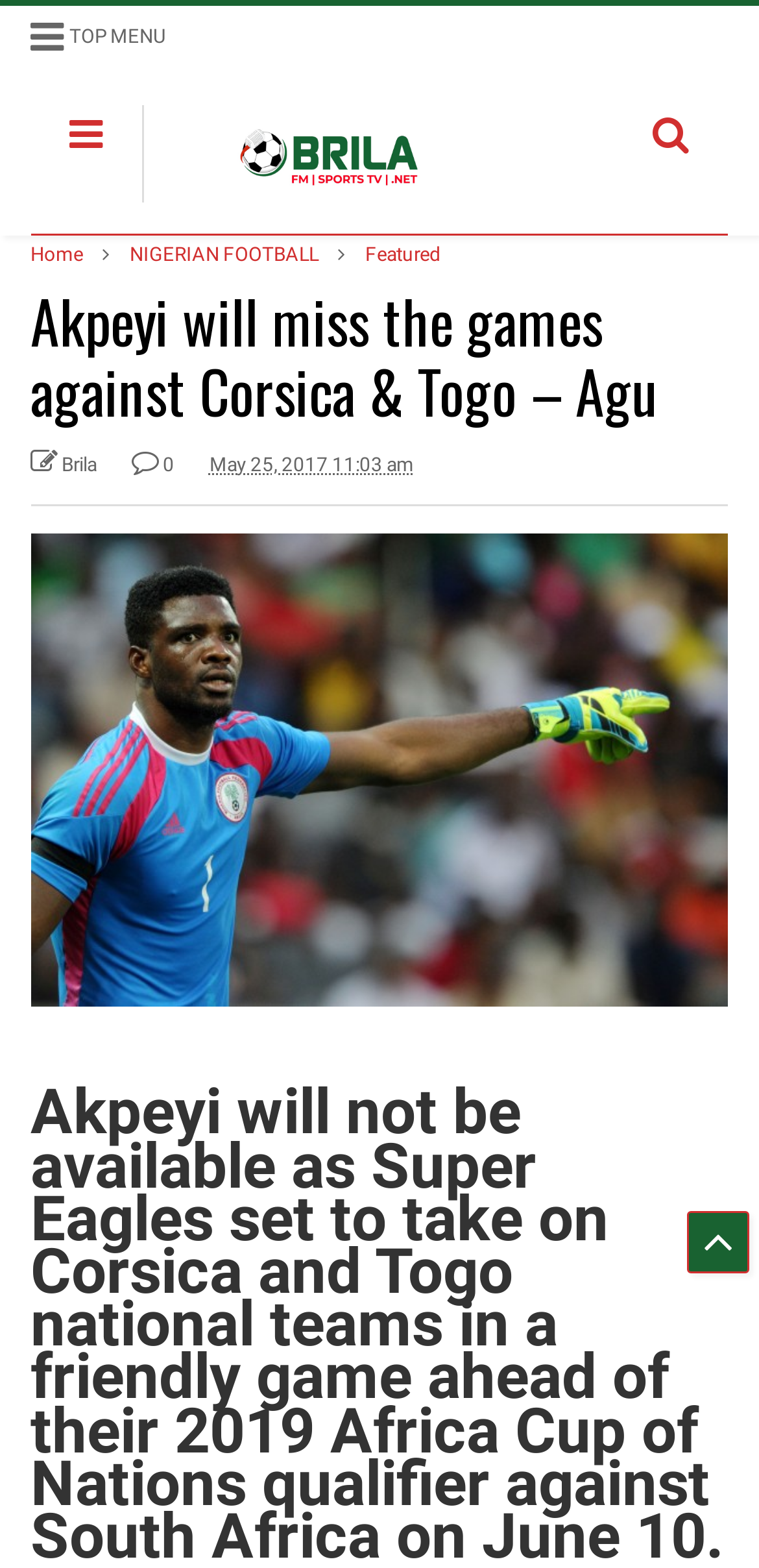Select the bounding box coordinates of the element I need to click to carry out the following instruction: "View the latest sports news".

[0.186, 0.112, 0.625, 0.149]